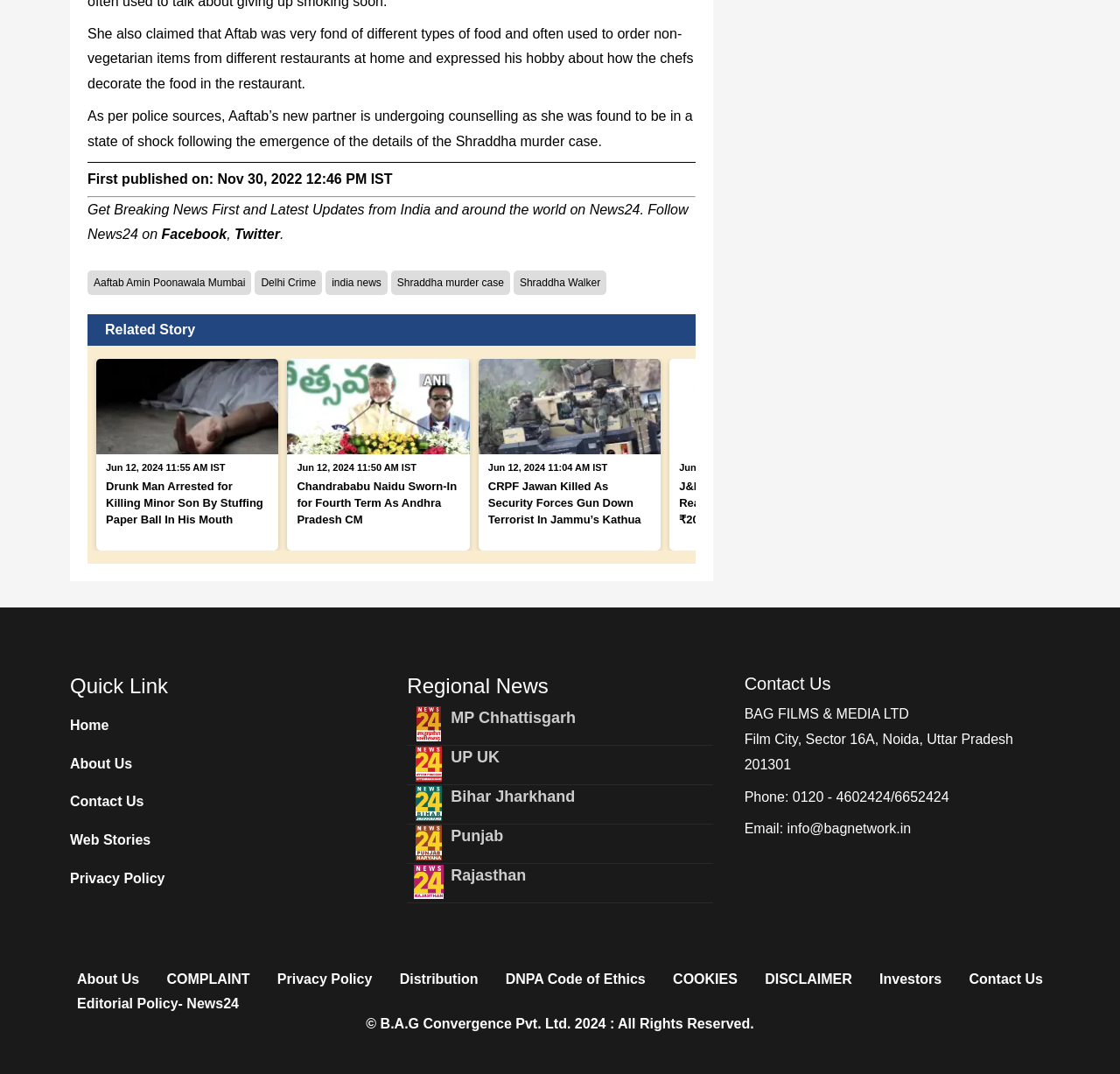Please determine the bounding box coordinates for the element with the description: "Editorial Policy- News24".

[0.062, 0.923, 0.219, 0.946]